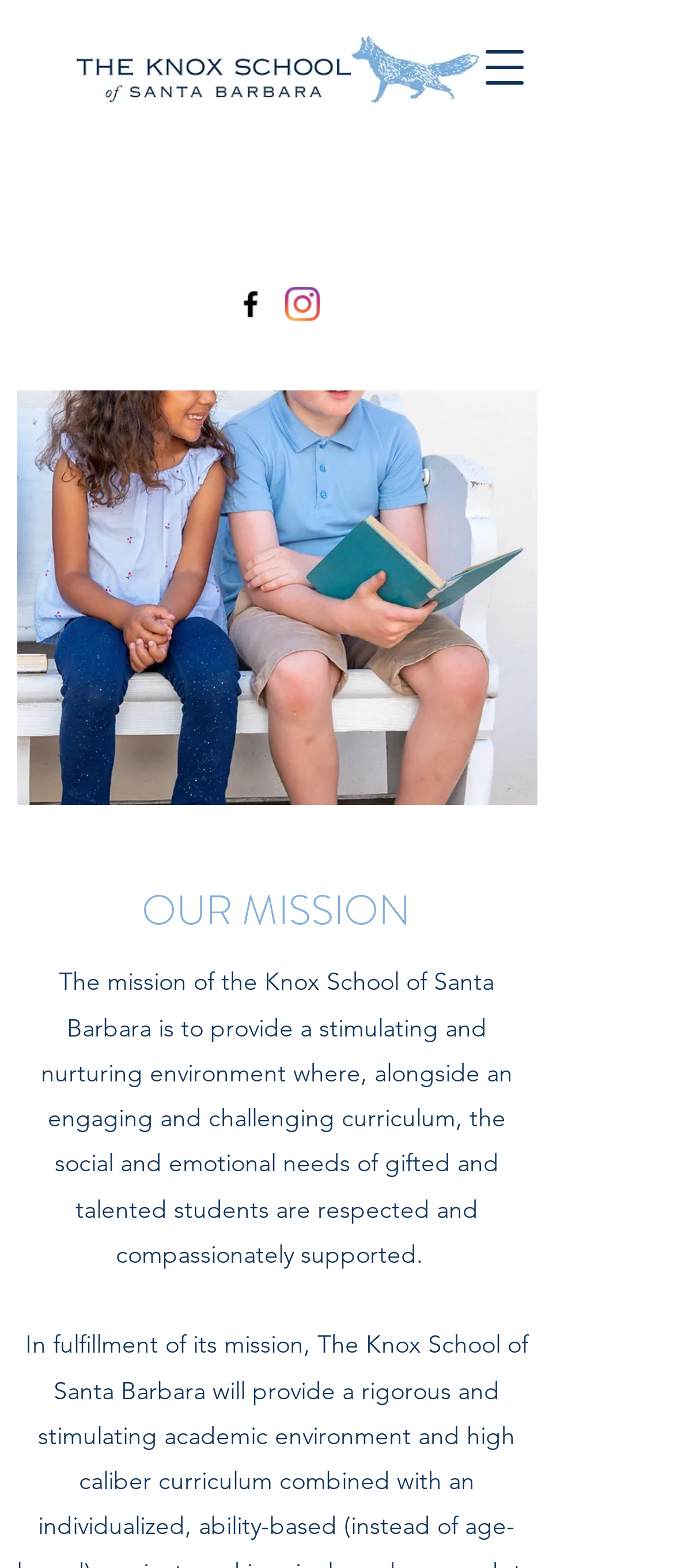Based on the provided description, "aria-label="Open navigation menu"", find the bounding box of the corresponding UI element in the screenshot.

[0.697, 0.021, 0.8, 0.065]